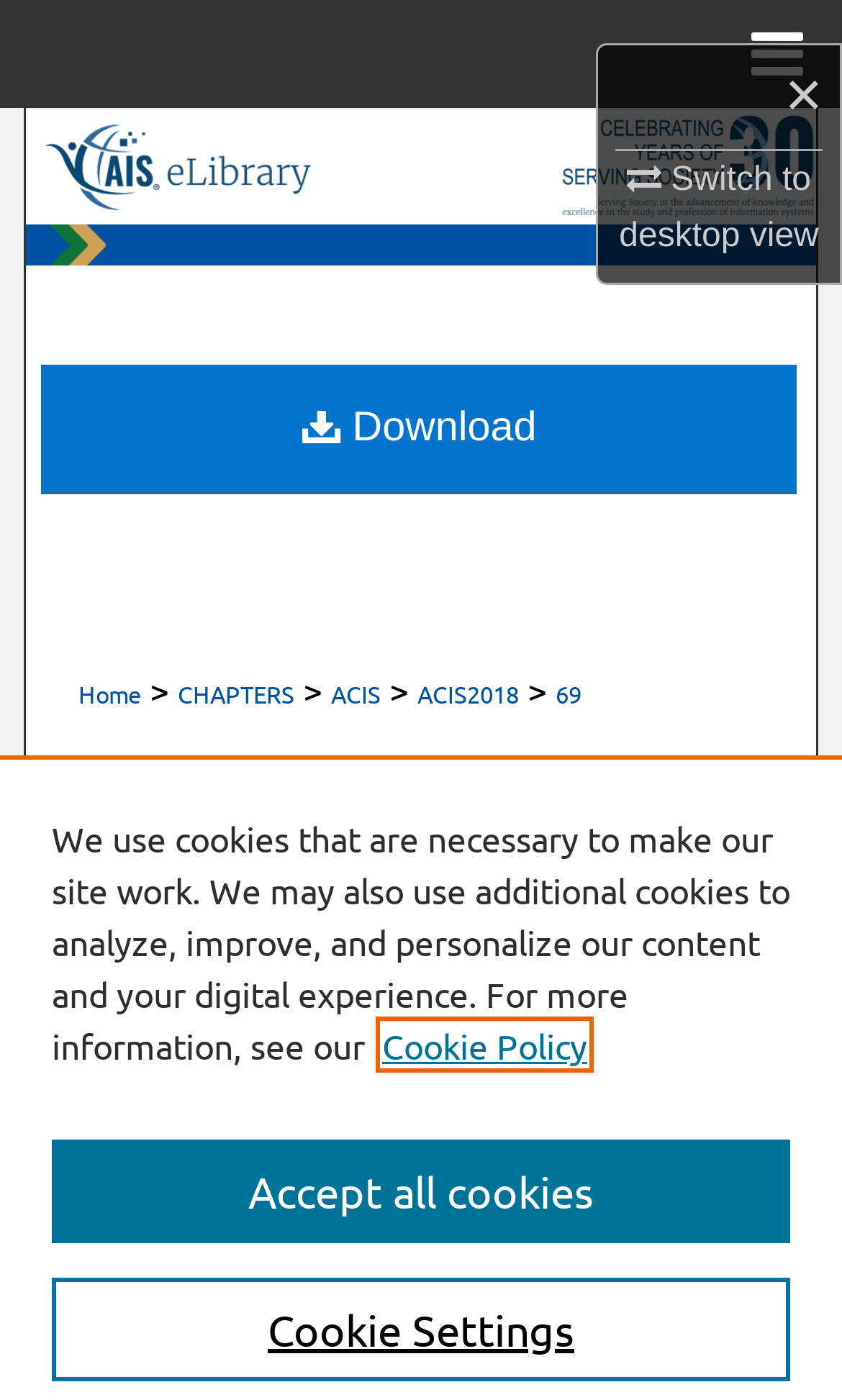Please identify the bounding box coordinates of where to click in order to follow the instruction: "Browse All Content".

[0.0, 0.154, 1.0, 0.231]